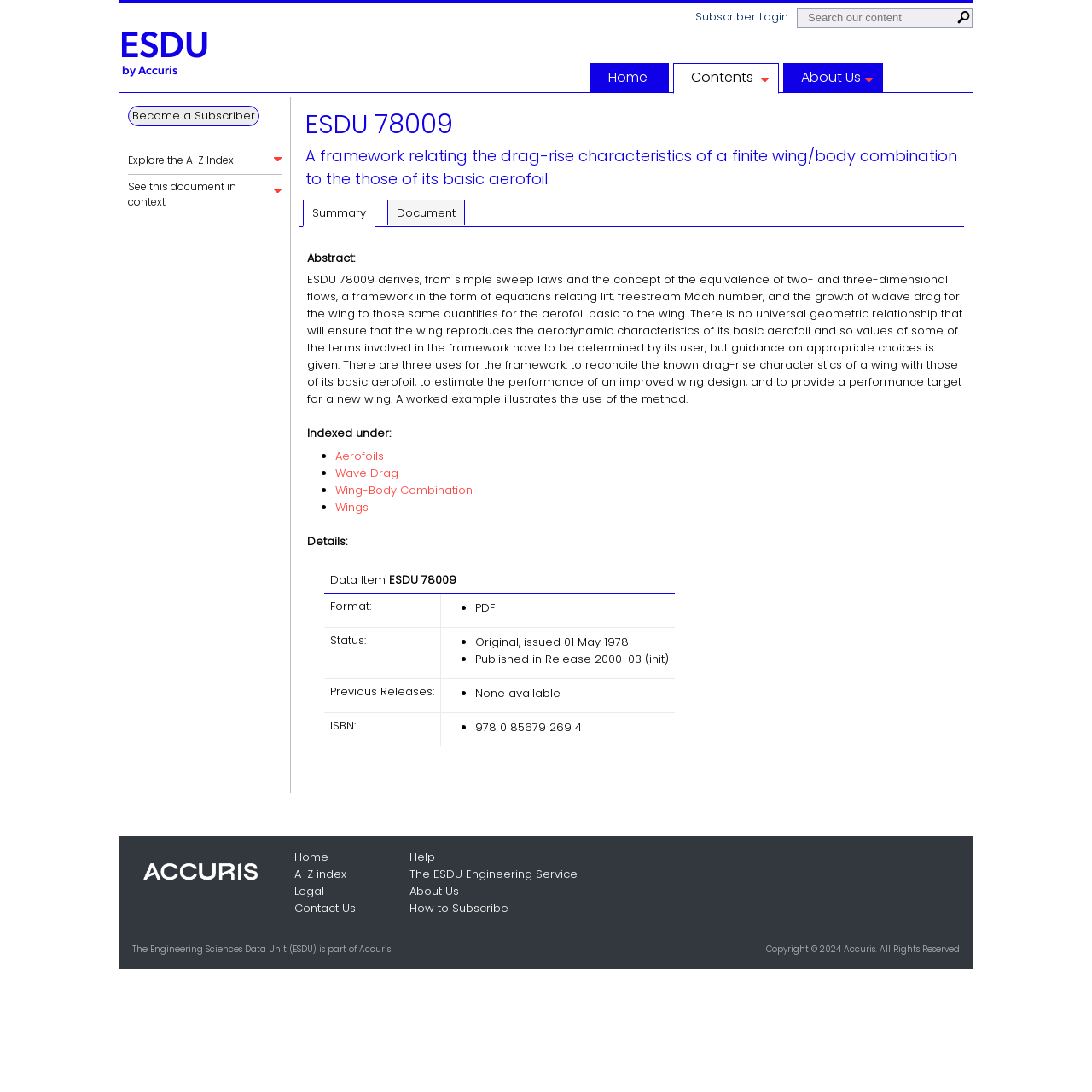What is the status of the document?
Please provide a single word or phrase based on the screenshot.

Original, issued 01 May 1978